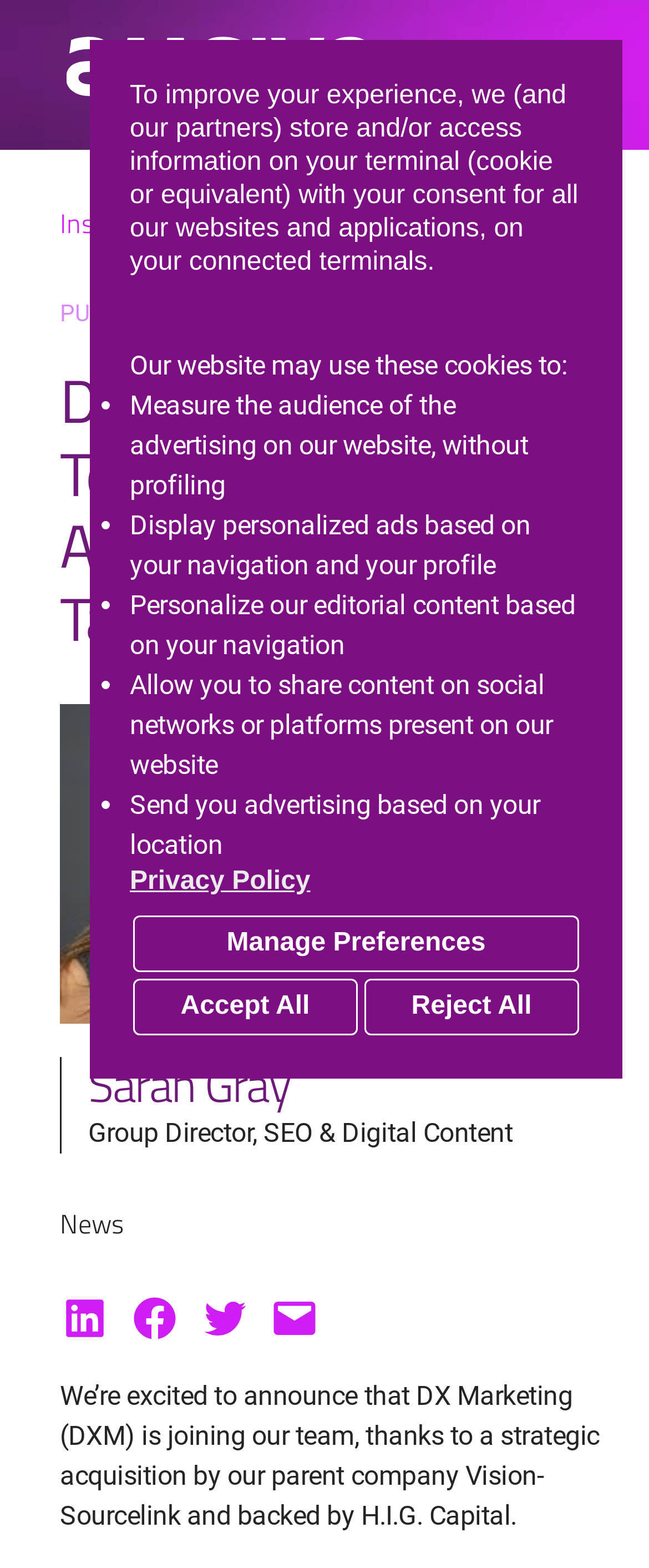What are the social media platforms linked at the bottom of the webpage?
Could you please answer the question thoroughly and with as much detail as possible?

The social media platforms linked at the bottom of the webpage are LinkedIn, Facebook, and Twitter, as indicated by the links 'LinkedIn', 'Facebook', and 'Twitter'.